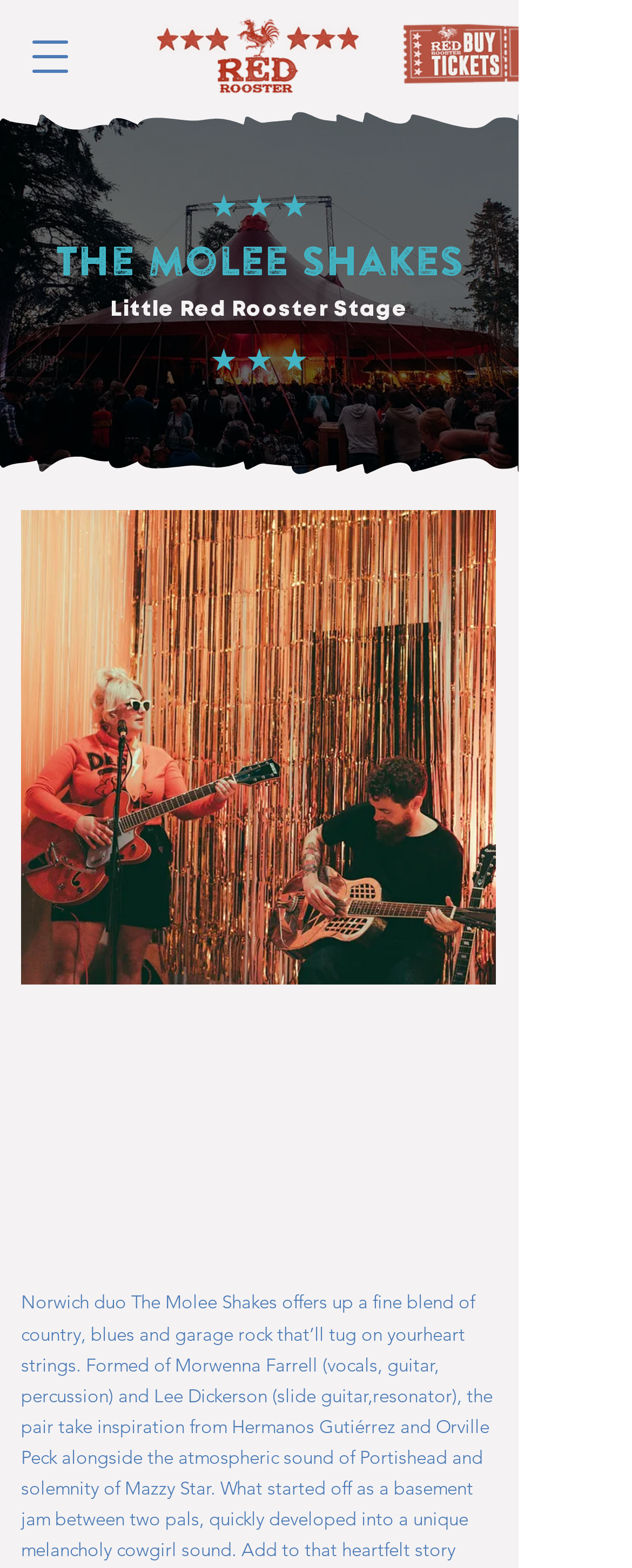Find and generate the main title of the webpage.

The Molee Shakes